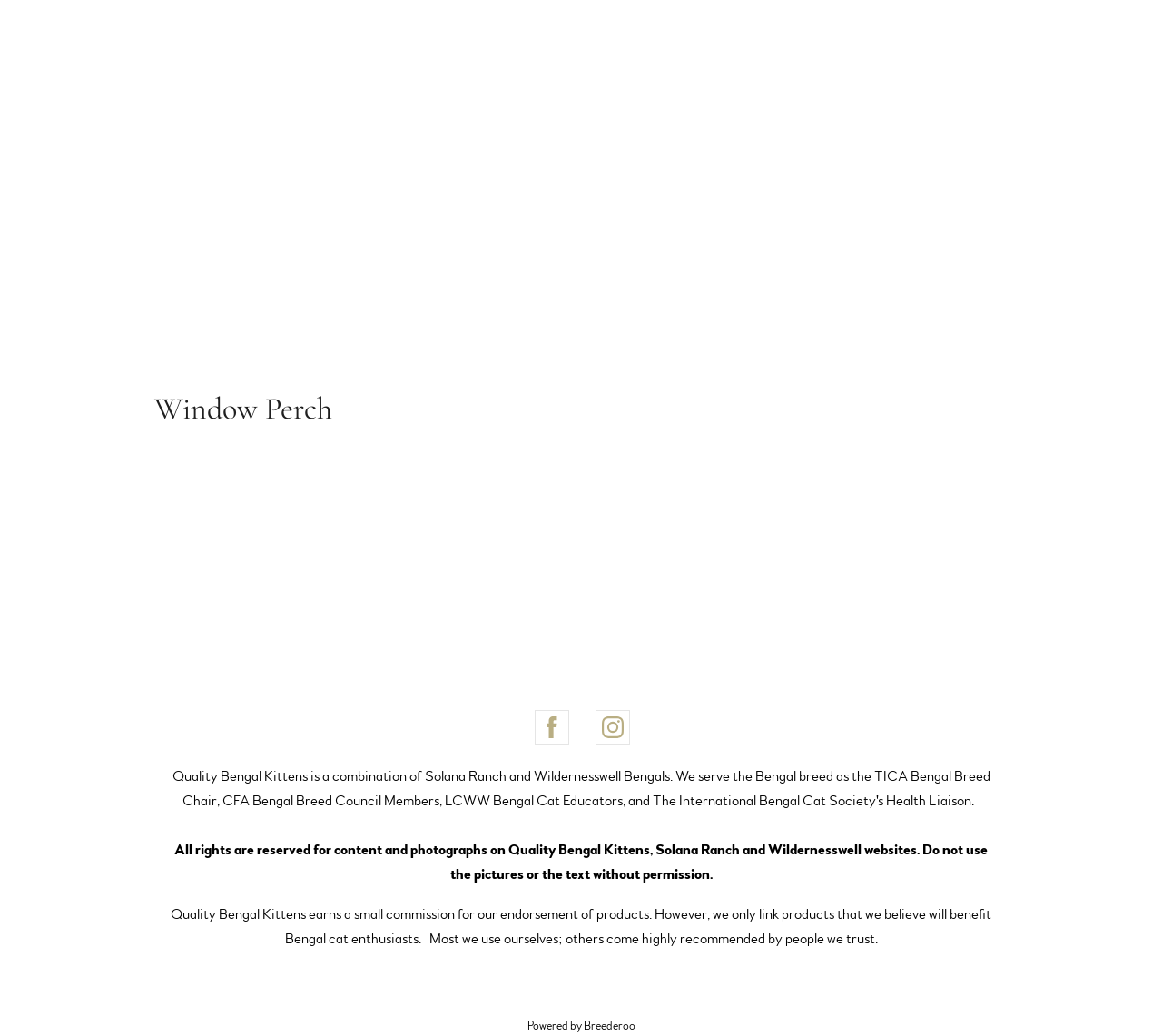What is the name of the website?
Answer the question with detailed information derived from the image.

The name of the website is 'Window Perch' which is mentioned in the heading element with bounding box coordinates [0.133, 0.378, 0.867, 0.426].